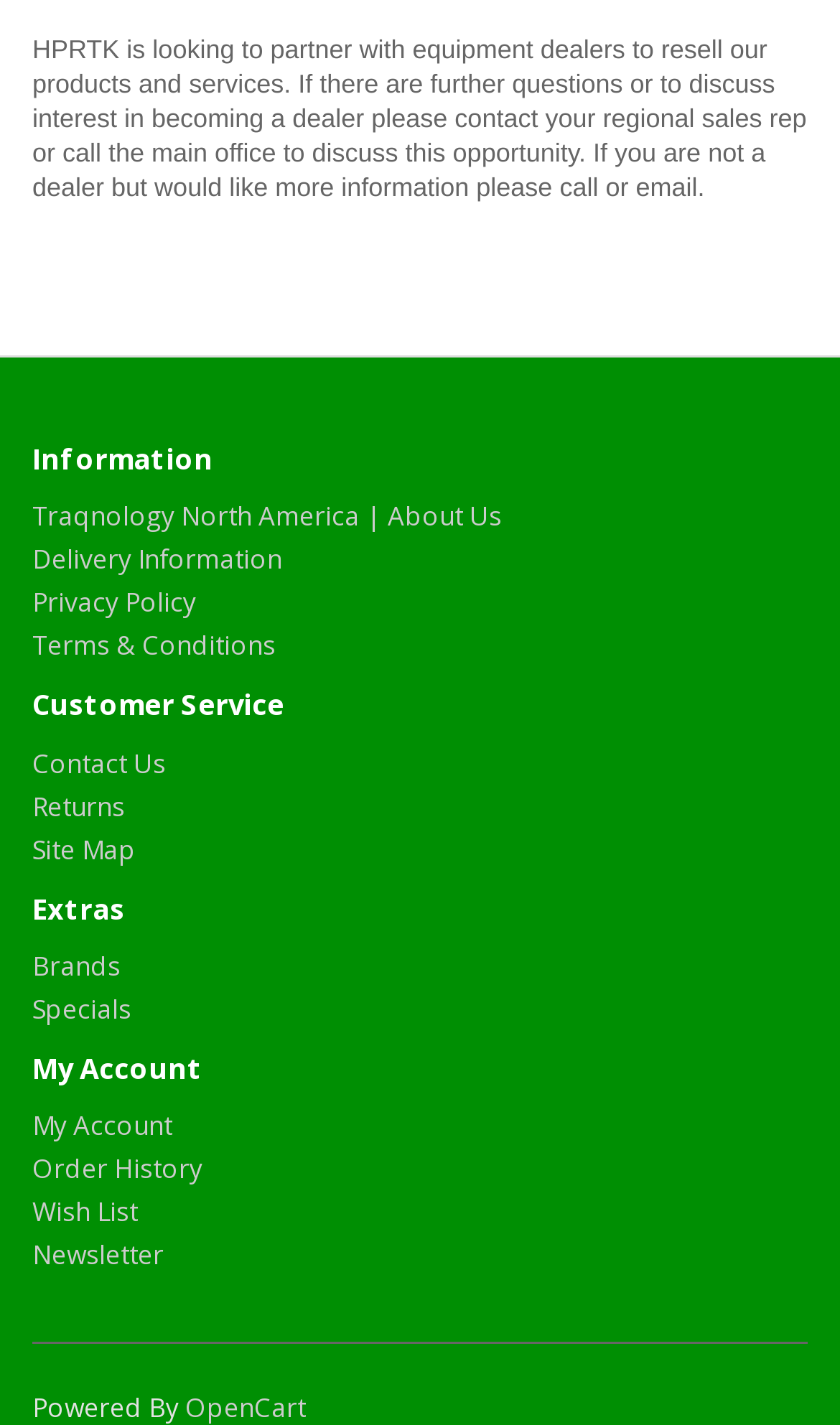Give the bounding box coordinates for the element described as: "Site Map".

[0.038, 0.583, 0.162, 0.608]